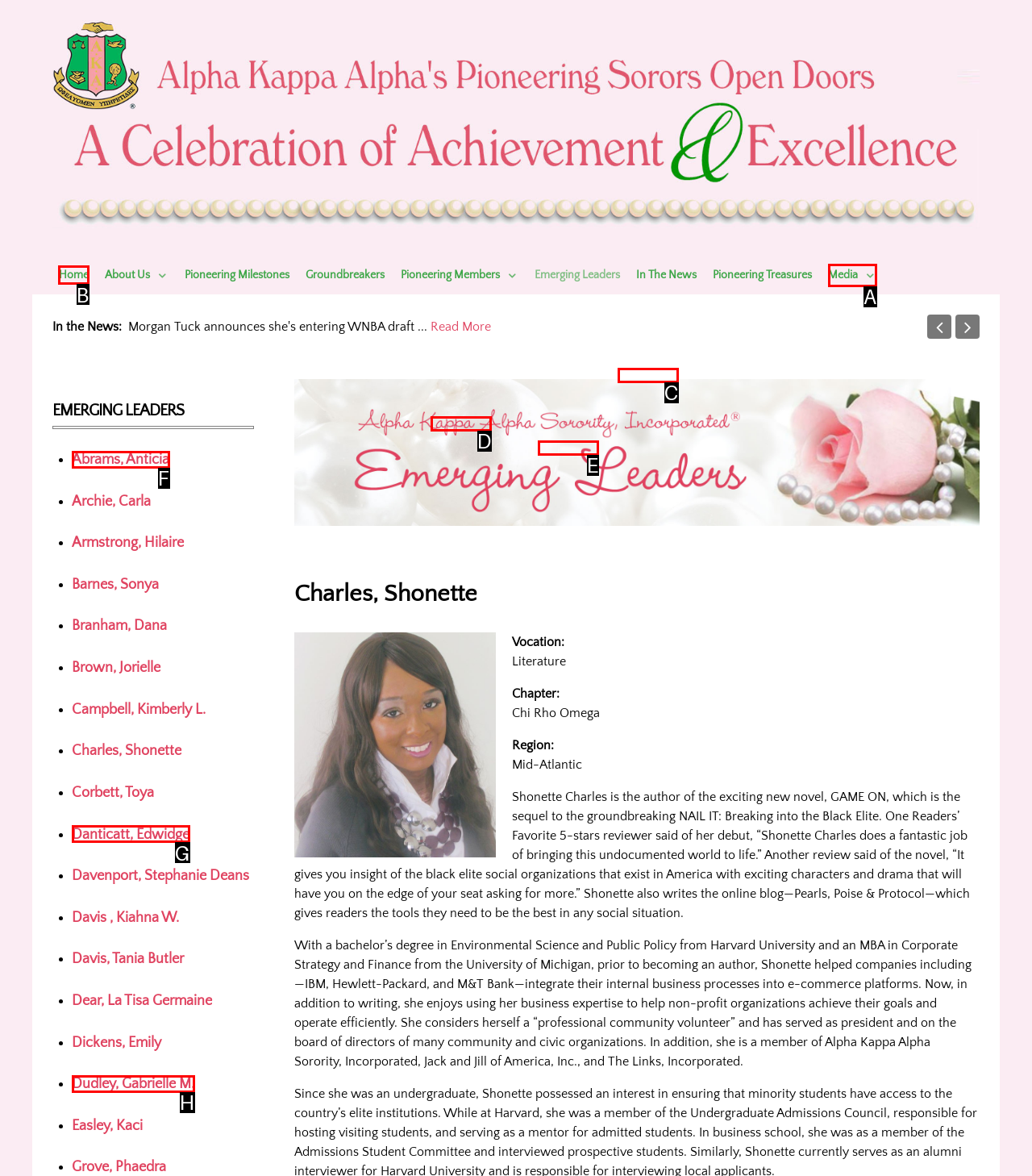Choose the letter of the UI element necessary for this task: Read the post about PKD INHIBITORS FOR TREATMENT OF TUMOR
Answer with the correct letter.

None